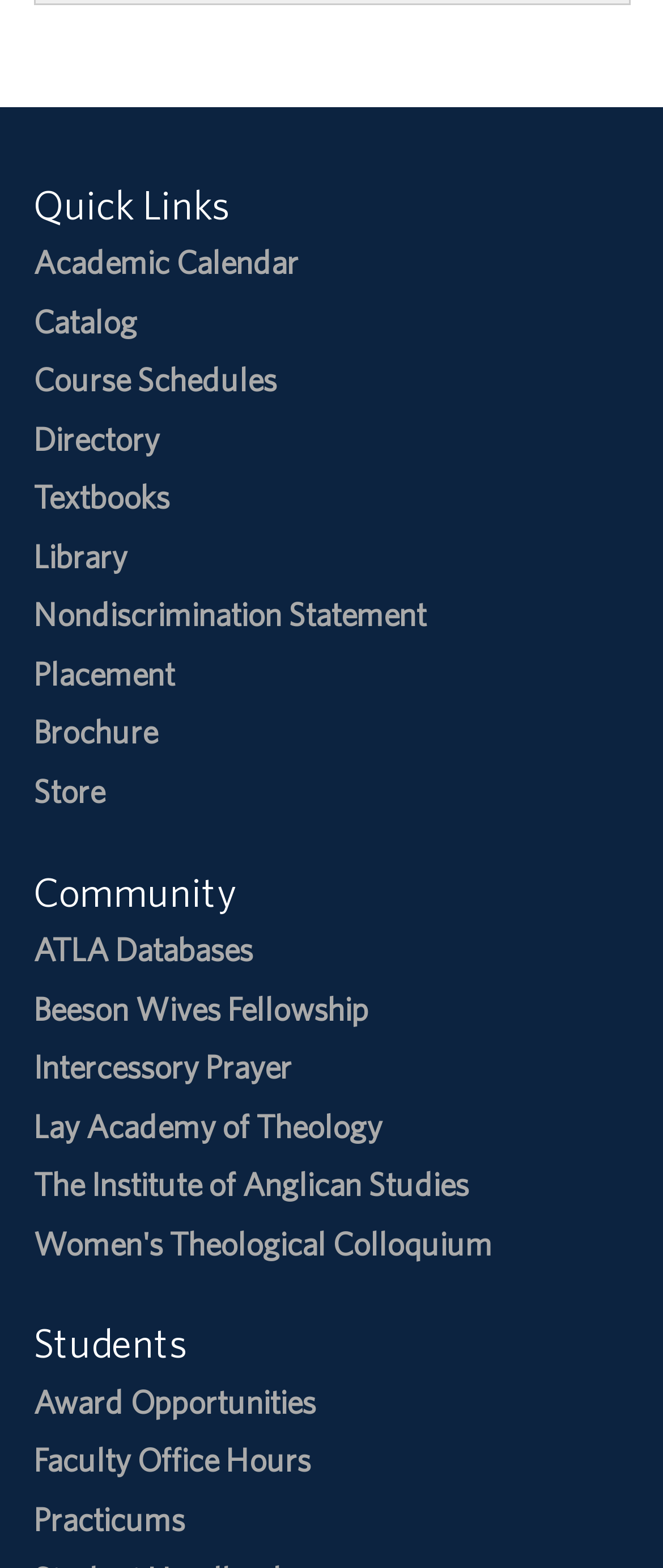Can you provide the bounding box coordinates for the element that should be clicked to implement the instruction: "explore the institute of anglican studies"?

[0.05, 0.744, 0.706, 0.767]